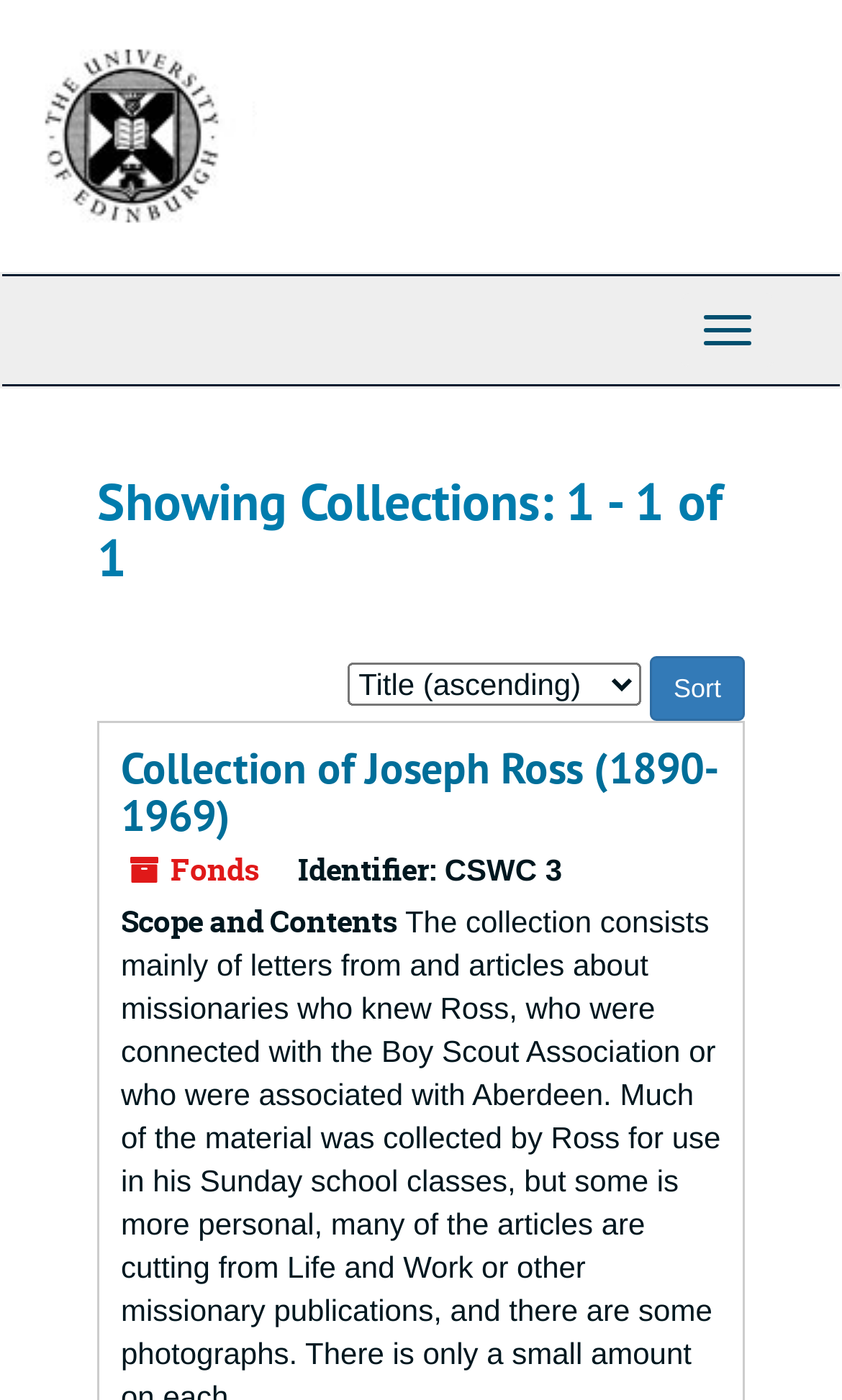Use a single word or phrase to answer this question: 
Can the navigation be toggled?

Yes